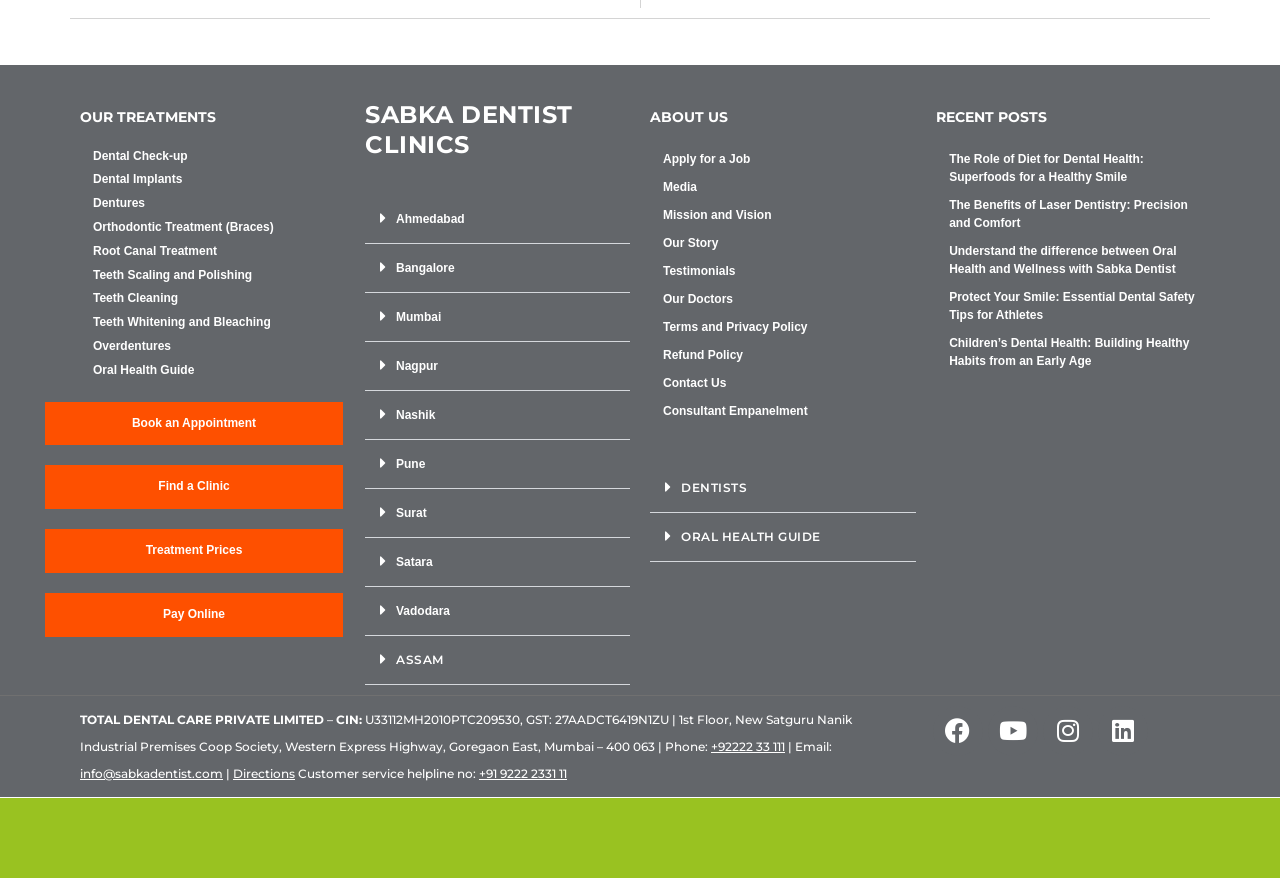Please give the bounding box coordinates of the area that should be clicked to fulfill the following instruction: "Contact Sabka Dentist". The coordinates should be in the format of four float numbers from 0 to 1, i.e., [left, top, right, bottom].

[0.518, 0.426, 0.716, 0.446]